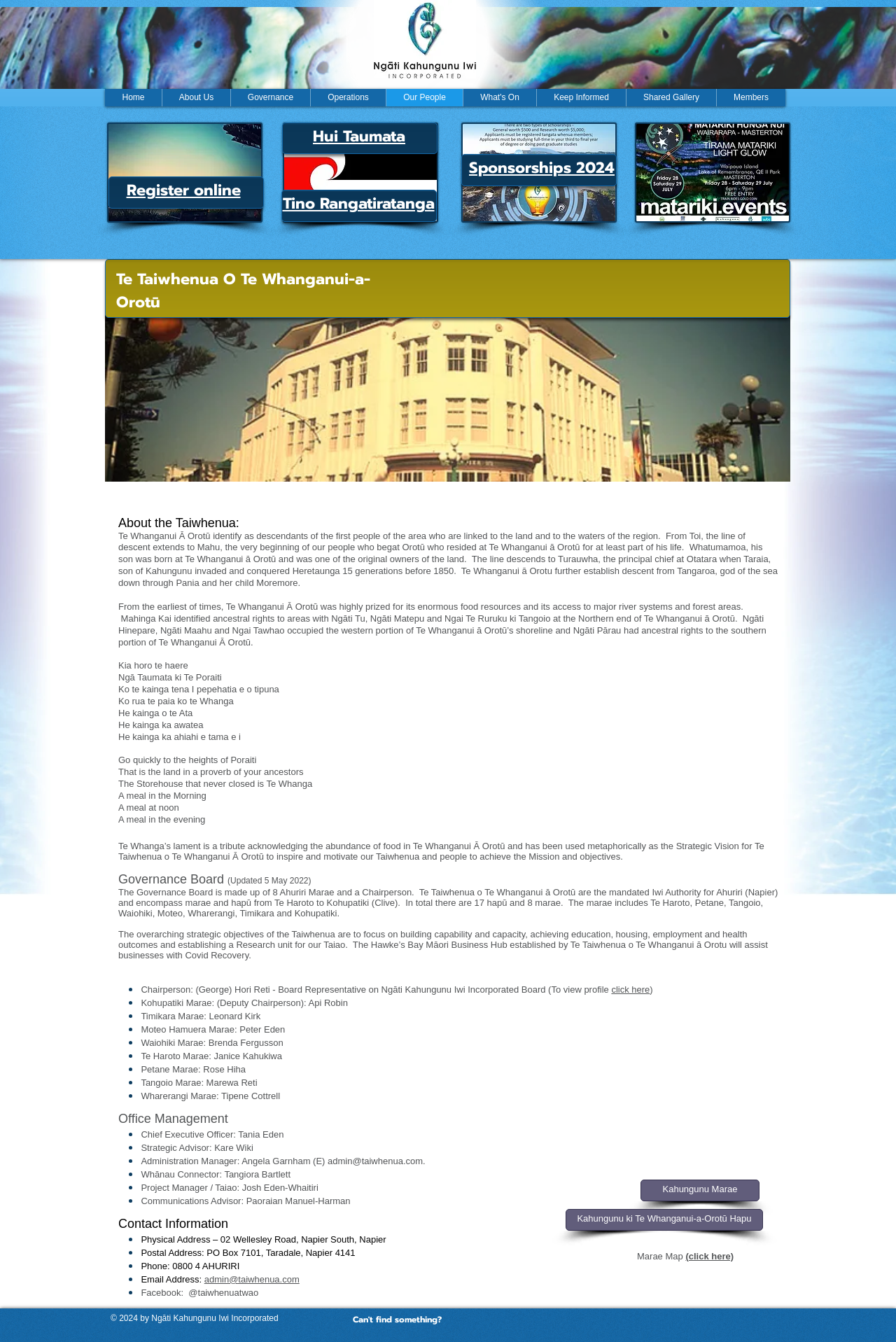Using the webpage screenshot and the element description Kahungunu Marae, determine the bounding box coordinates. Specify the coordinates in the format (top-left x, top-left y, bottom-right x, bottom-right y) with values ranging from 0 to 1.

[0.715, 0.879, 0.848, 0.895]